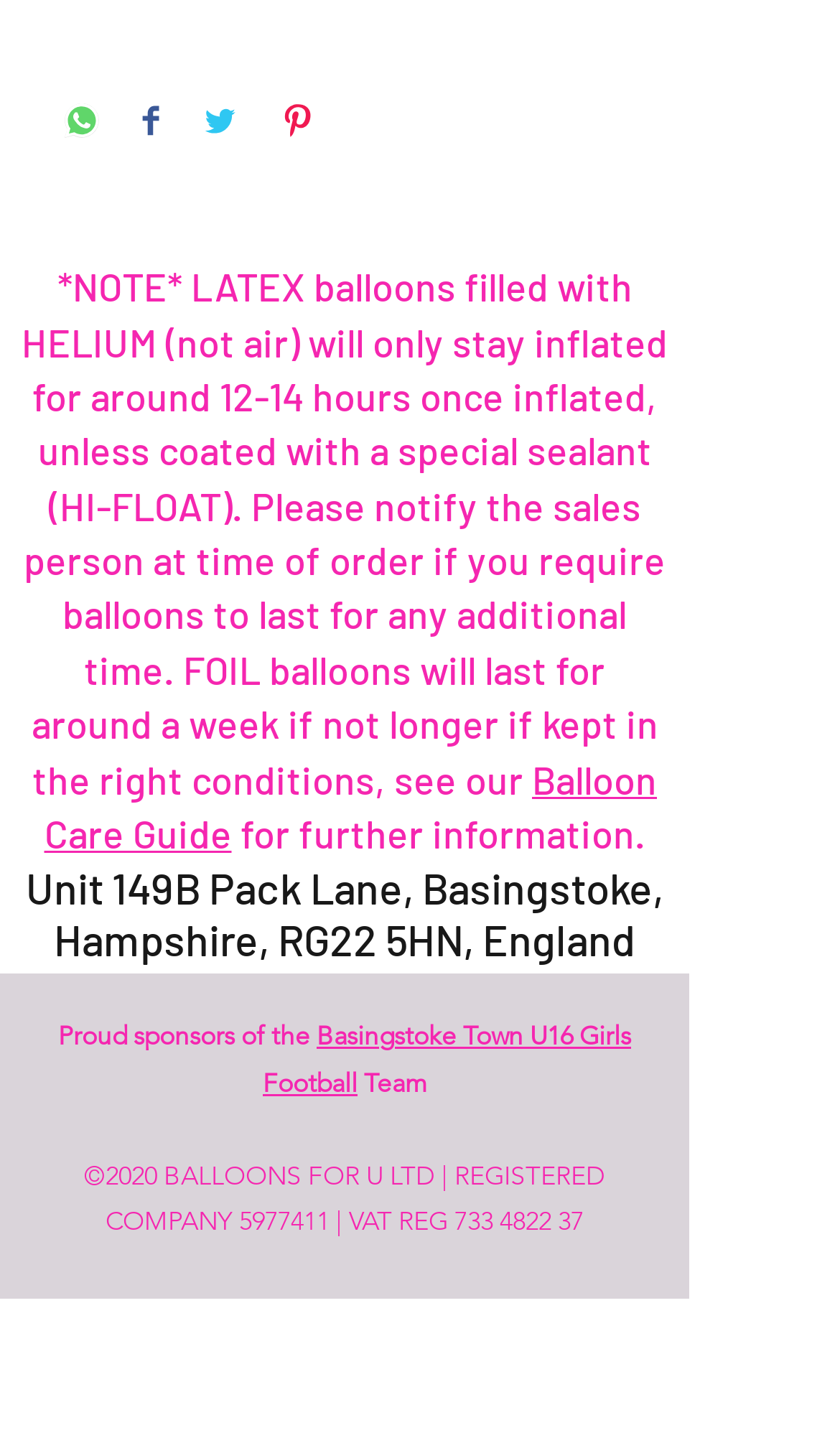What is the recommended way to make latex balloons last longer?
From the image, respond using a single word or phrase.

Use HI-FLOAT sealant